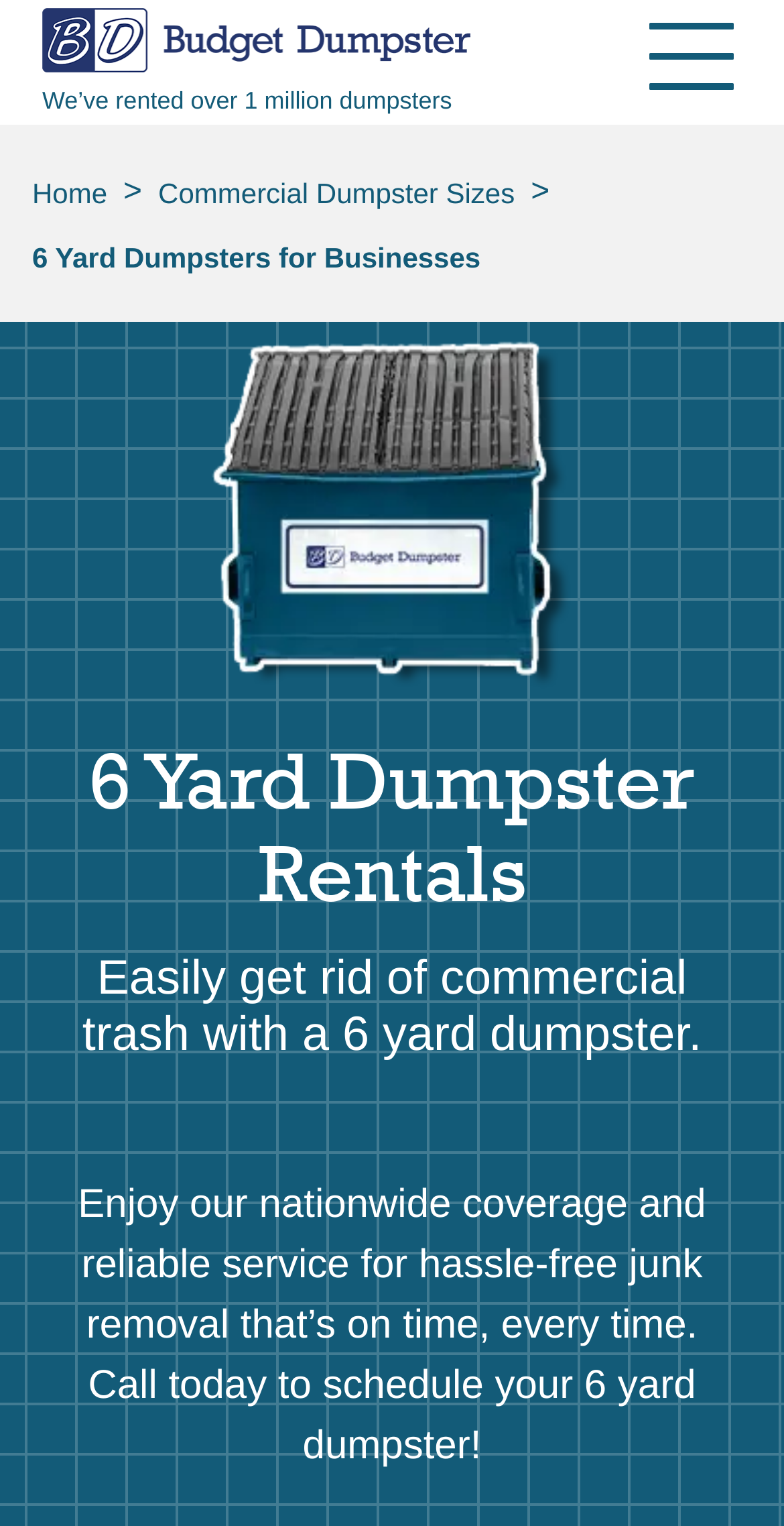Give a complete and precise description of the webpage's appearance.

The webpage is about 6 yard dumpster rentals for commercial waste management. At the top left, there is a logo of Budget Dumpster with a link to the homepage. Next to the logo, there is a navigation menu with links to various pages, including Business, Accepted Materials, Permits, Media Room, Reviews, Email Newsletter, and Careers. 

On the top right, there is a small image, and below it, there are links to Contact, Request a Quote, Schedule A Pickup, Order Another Dumpster, and Become A Hauling Partner. 

The main content of the webpage starts with a heading "6 Yard Dumpster Rentals" followed by a subheading "Easily get rid of commercial trash with a 6 yard dumpster." Below the headings, there is a large image of a 6 yard dumpster filled with debris, taking up most of the width of the page. 

To the right of the image, there is a block of text that describes the benefits of using Budget Dumpster's service, including nationwide coverage and reliable service for hassle-free junk removal. The text also includes a call-to-action to schedule a 6 yard dumpster. 

At the bottom of the page, there is a link to Order Online, which is divided into three sections: Home, Commercial Dumpster Sizes, and 6 Yard Dumpsters for Businesses.